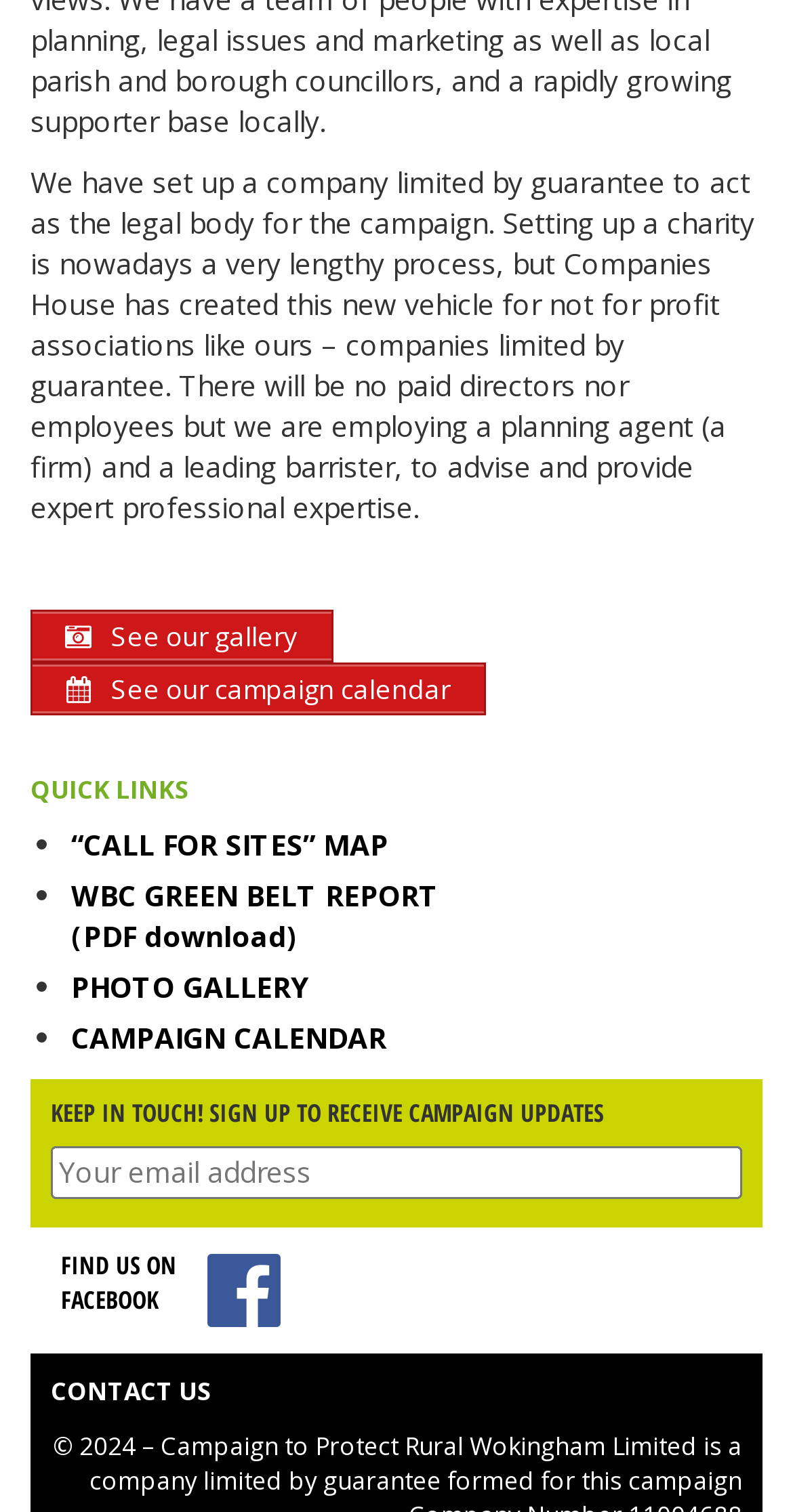Locate the UI element described by WBC Green Belt Report(PDF download) and provide its bounding box coordinates. Use the format (top-left x, top-left y, bottom-right x, bottom-right y) with all values as floating point numbers between 0 and 1.

[0.09, 0.579, 0.962, 0.633]